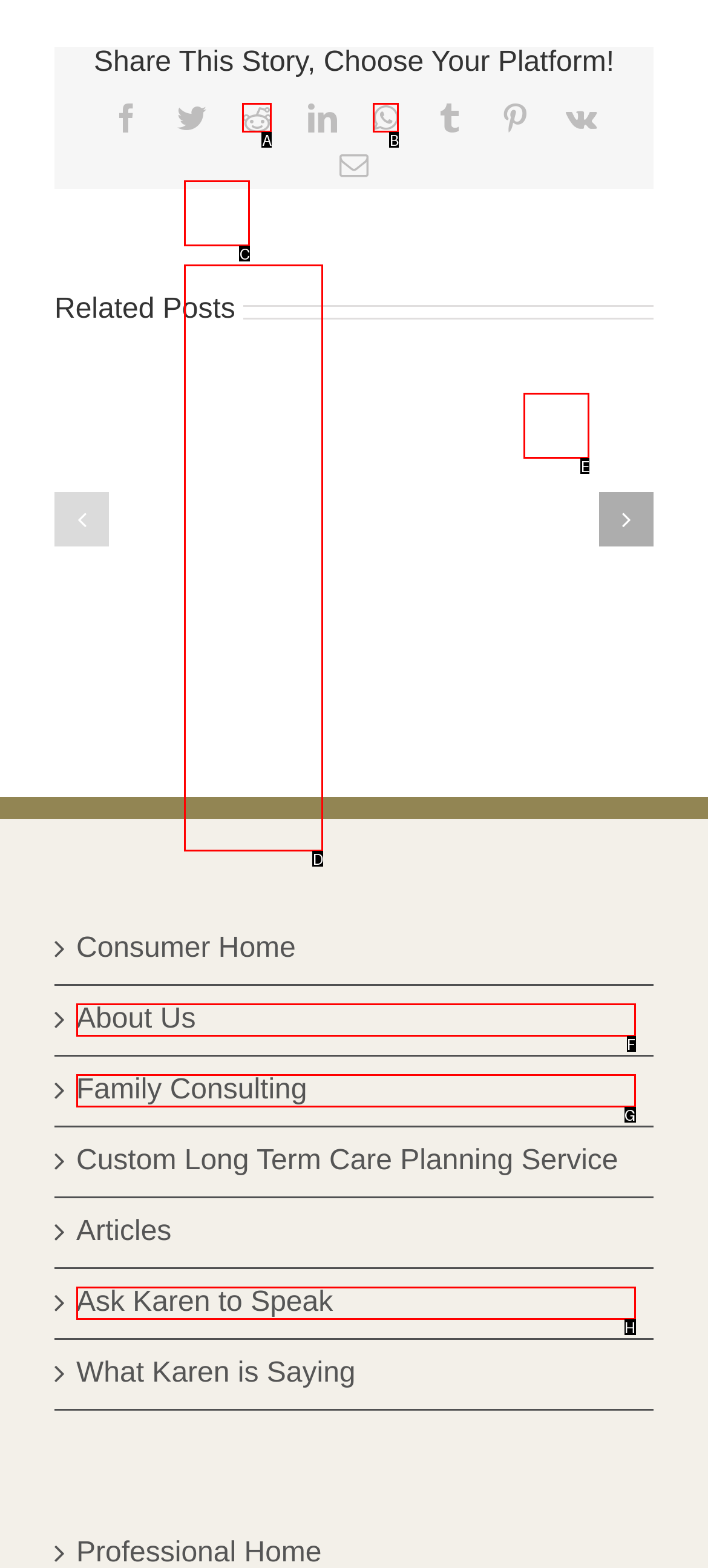Find the HTML element to click in order to complete this task: Read article about long term care
Answer with the letter of the correct option.

D